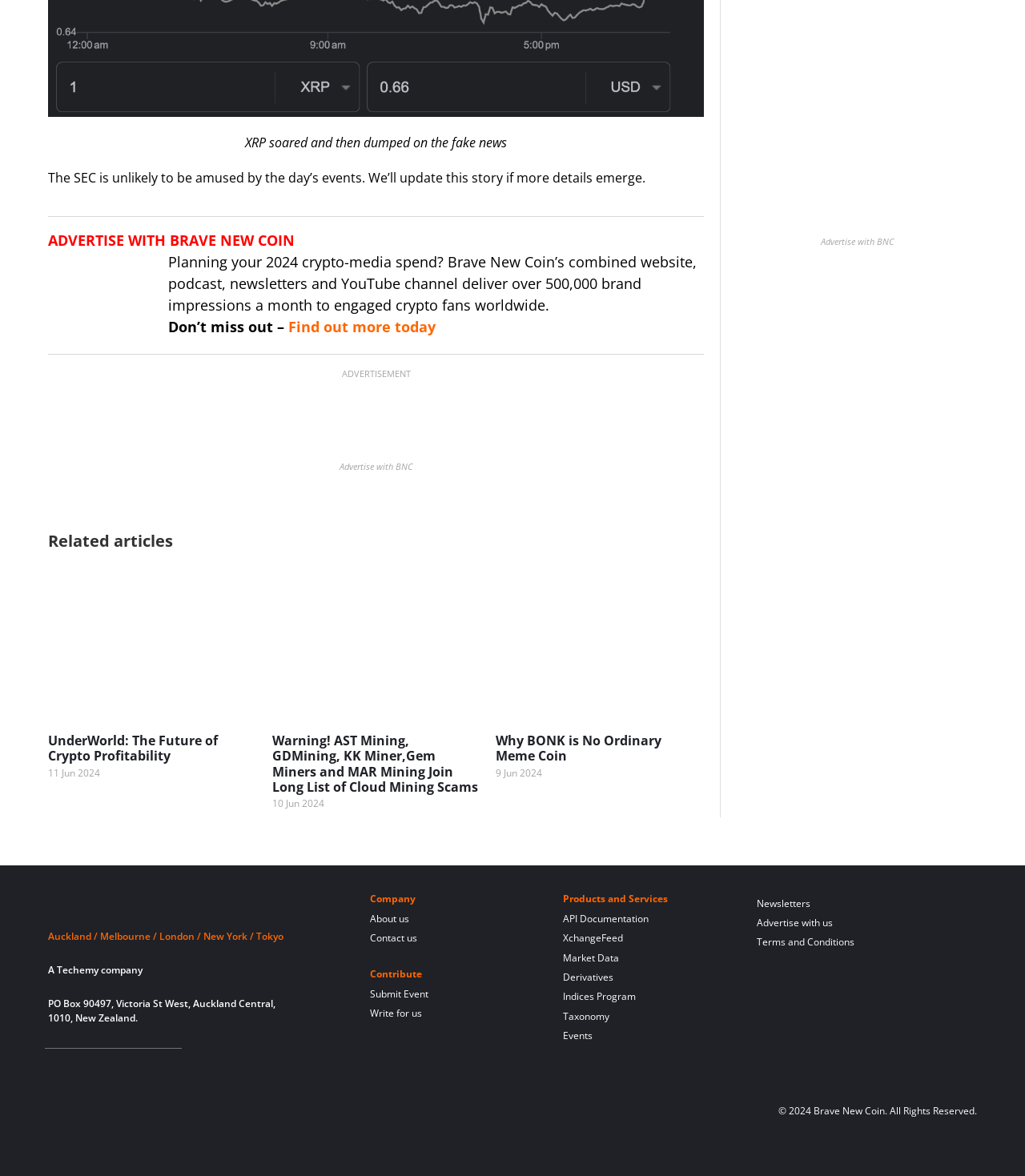Answer the question briefly using a single word or phrase: 
What is the topic of the article?

XRP